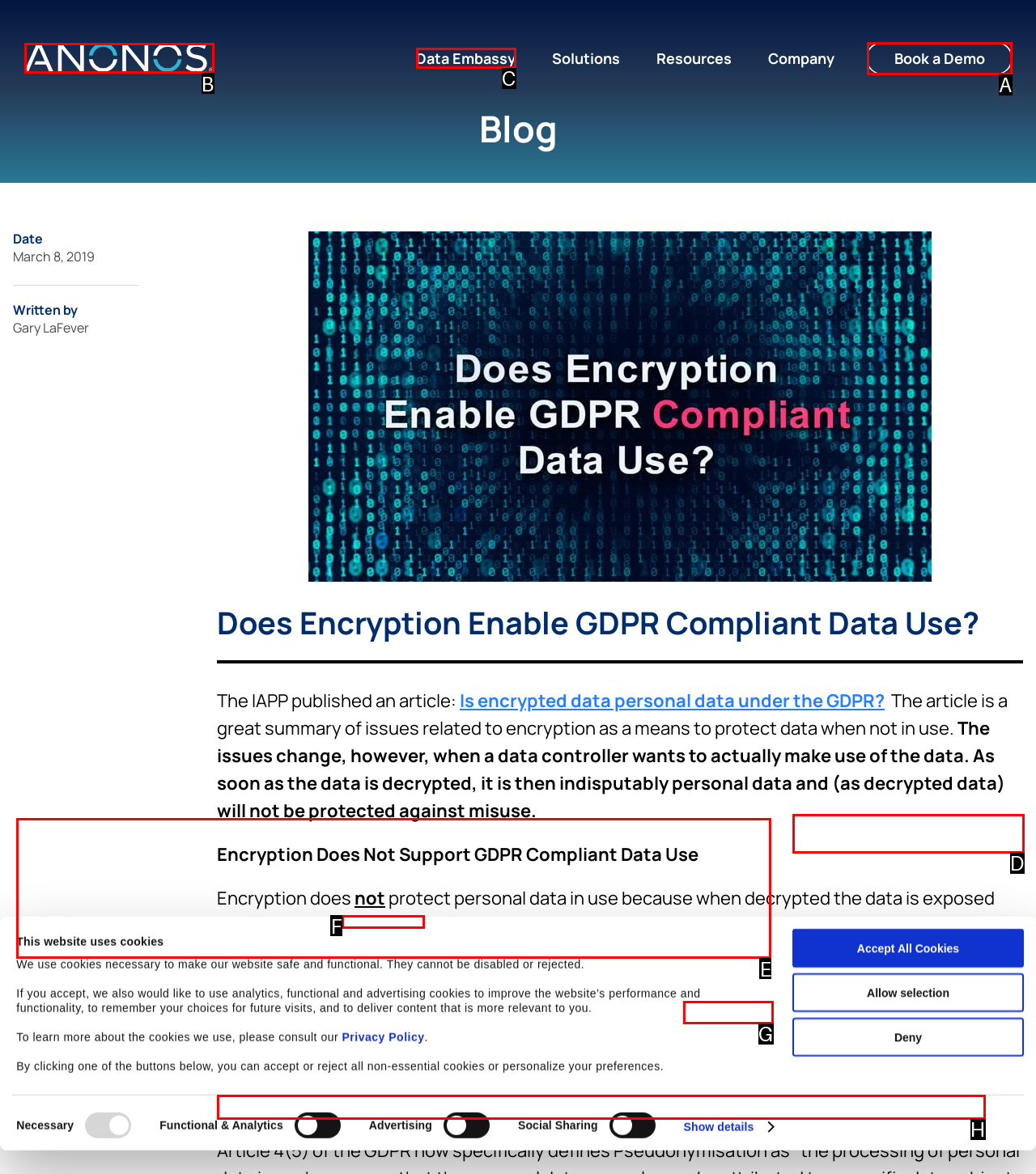Based on the task: View Leviev Diamonds on Instagram, which UI element should be clicked? Answer with the letter that corresponds to the correct option from the choices given.

None